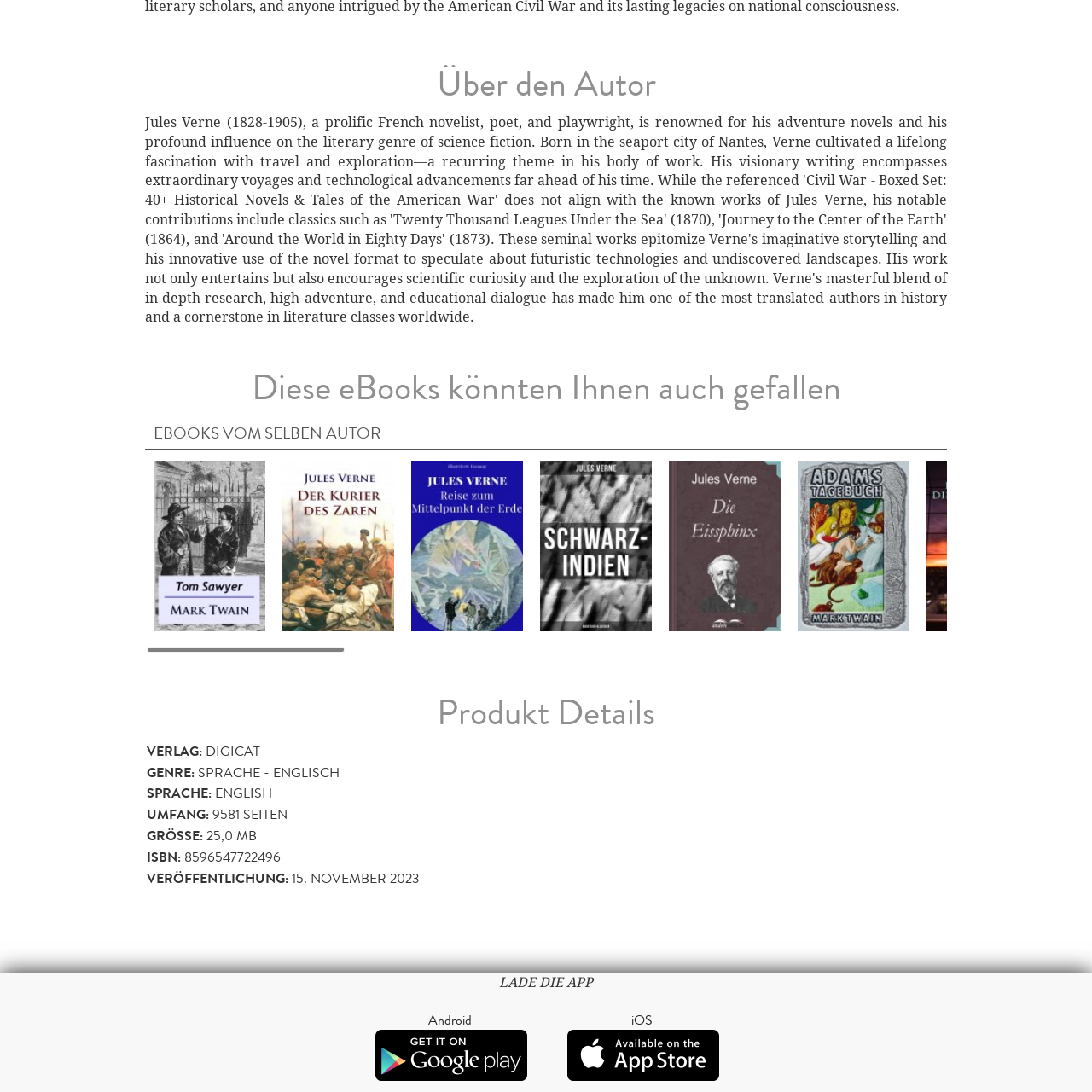Please analyze the elements within the red highlighted area in the image and provide a comprehensive answer to the following question: Where is the story of Tom Sawyer set?

According to the caption, the story of Tom Sawyer is set along the Mississippi River, which is a significant geographical location mentioned in the novel.